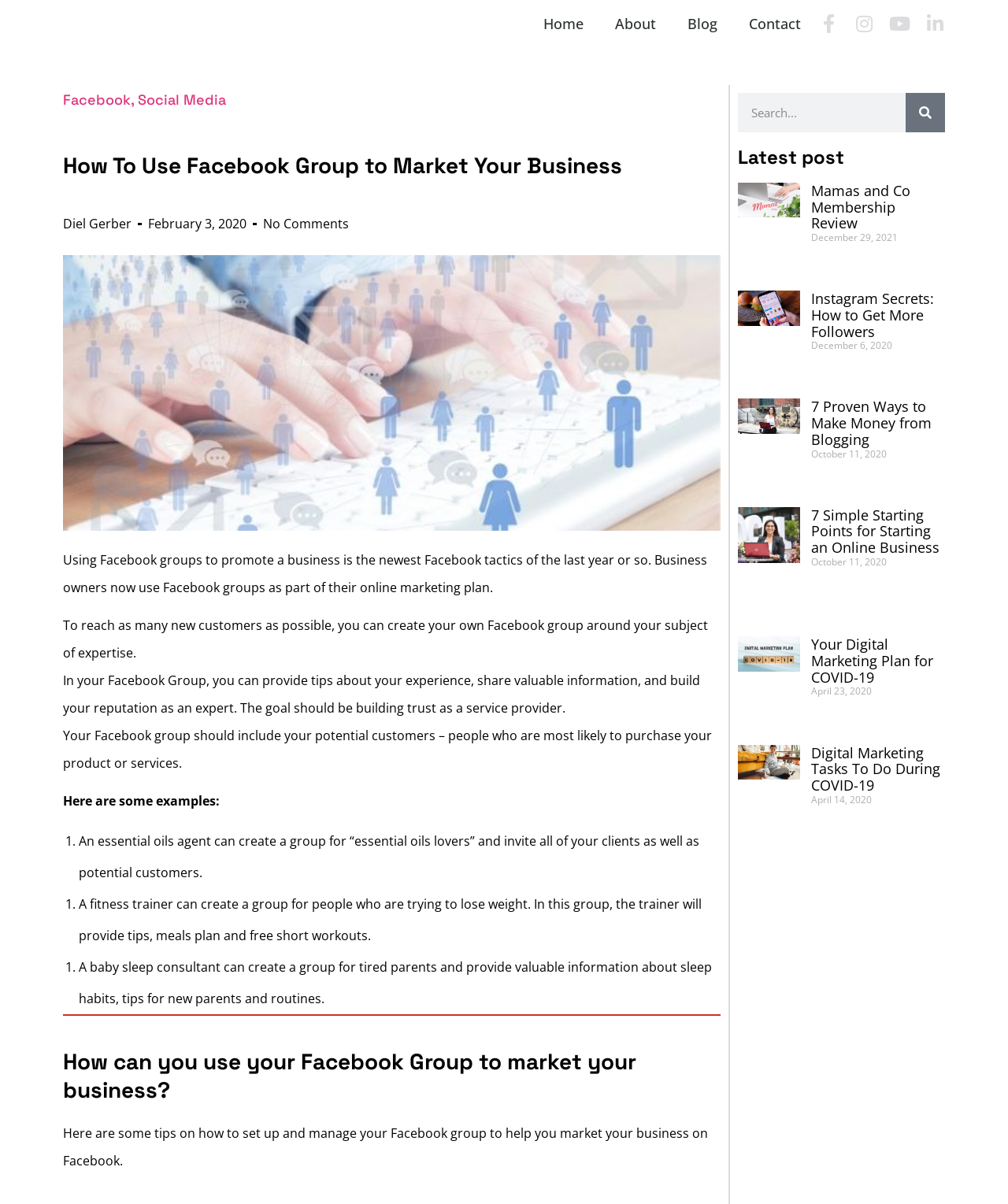What is the purpose of the Facebook group for an essential oils agent?
Look at the image and respond with a single word or a short phrase.

invite clients and potential customers